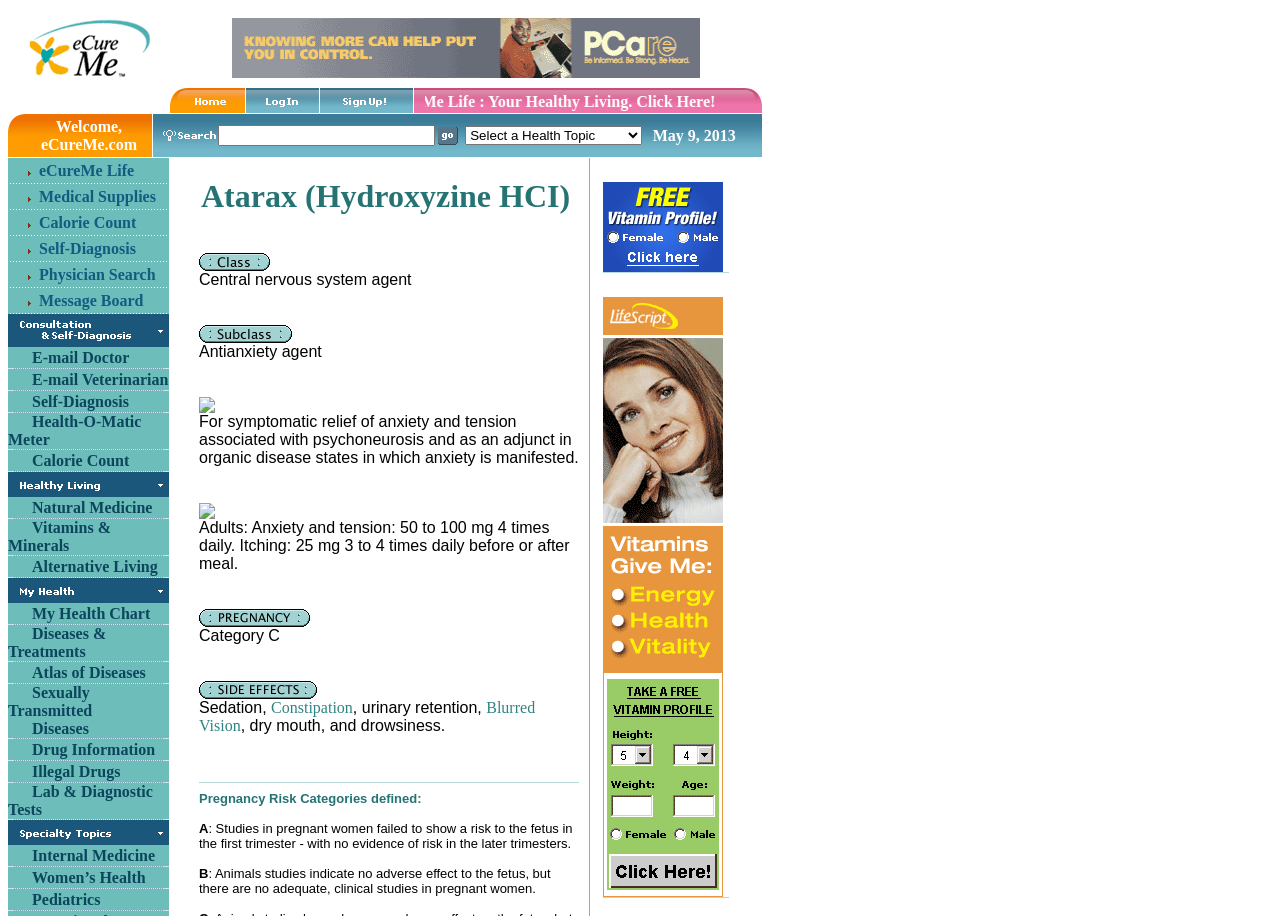Given the following UI element description: "E-mail Doctor", find the bounding box coordinates in the webpage screenshot.

[0.025, 0.38, 0.101, 0.399]